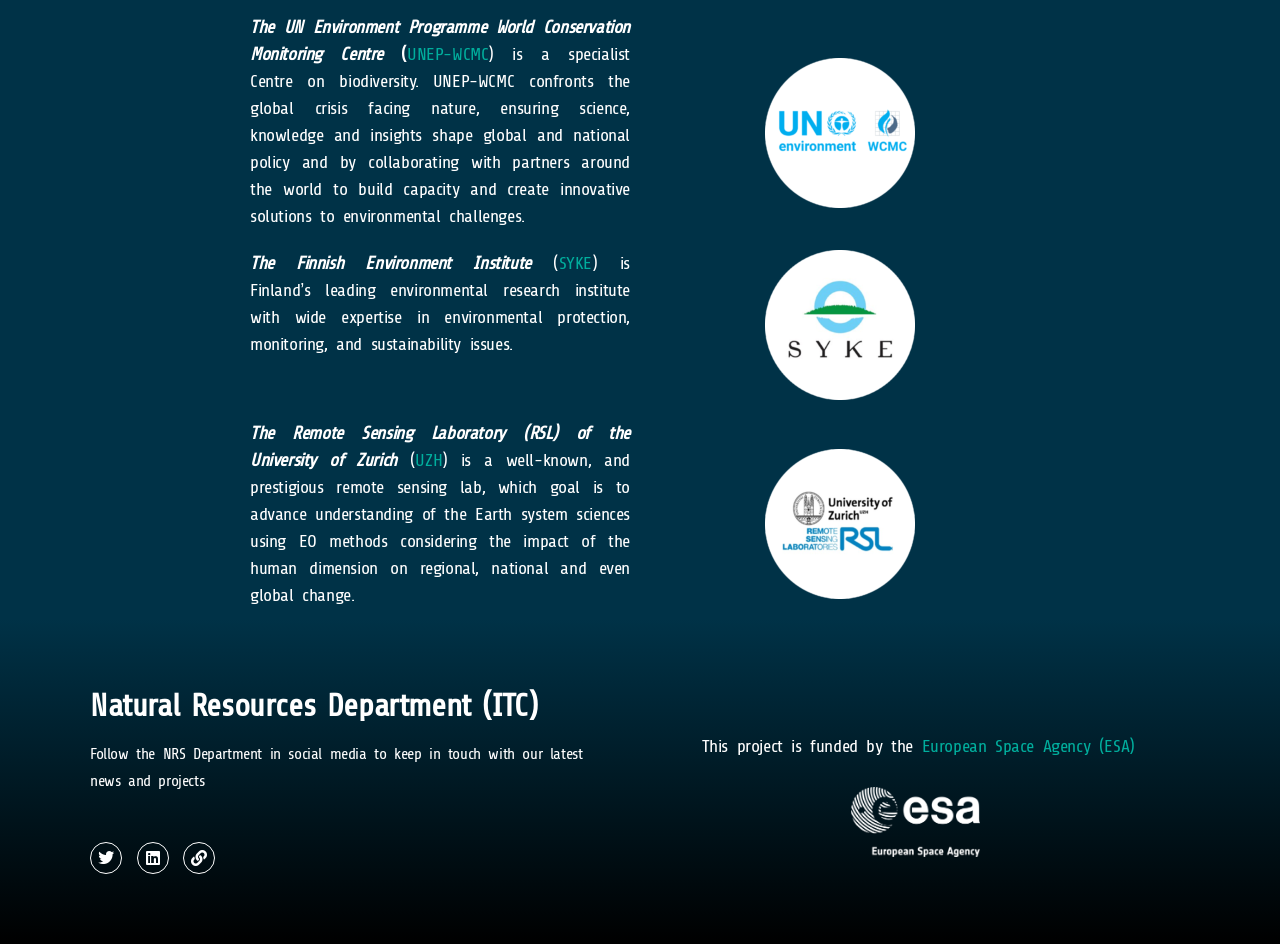What is the name of the Centre on biodiversity?
Using the visual information, respond with a single word or phrase.

UNEP-WCMC